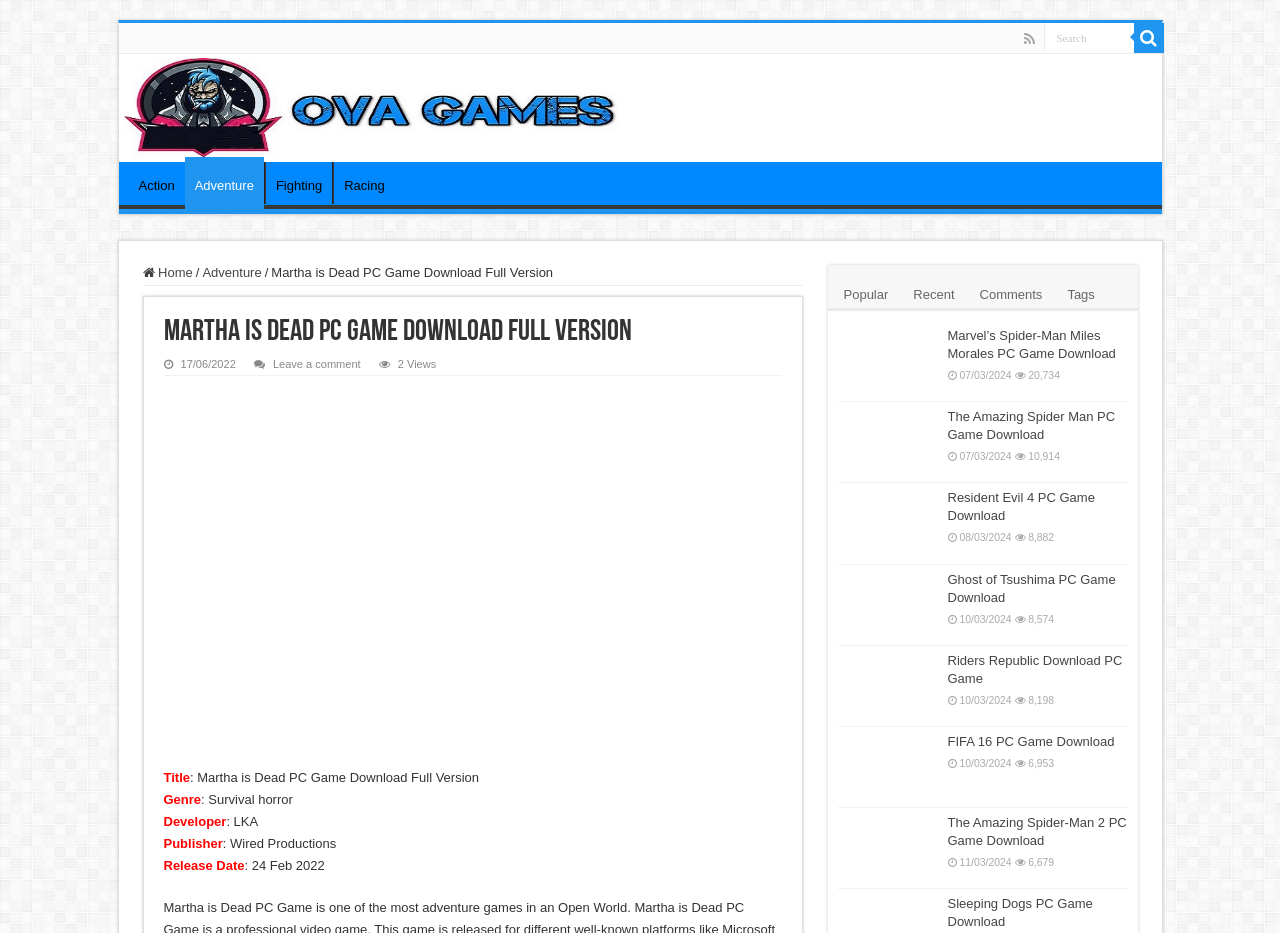Identify the bounding box coordinates of the region I need to click to complete this instruction: "View comments".

[0.213, 0.384, 0.282, 0.397]